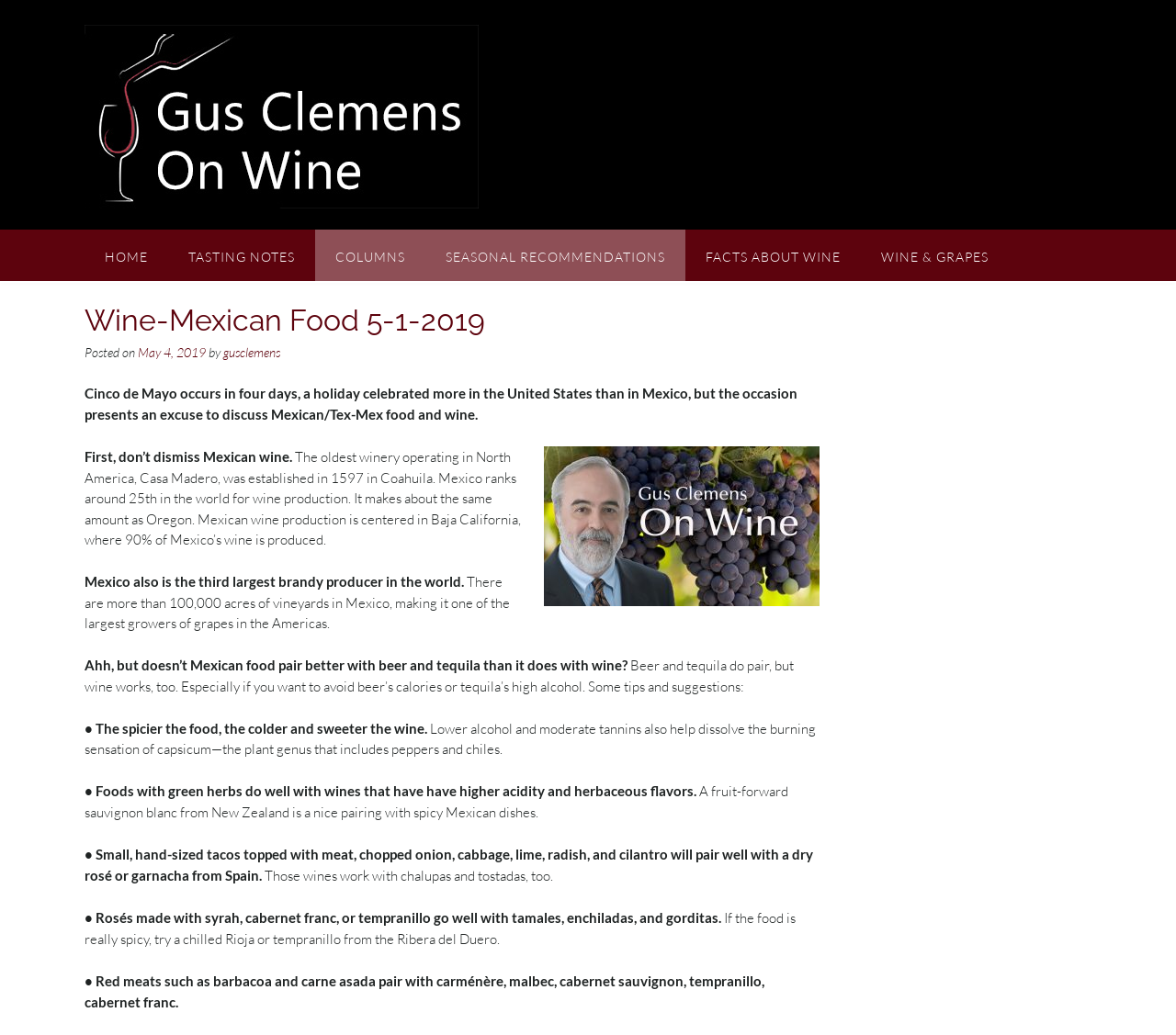Use one word or a short phrase to answer the question provided: 
What type of wine is recommended for spicy Mexican dishes?

Sauvignon blanc